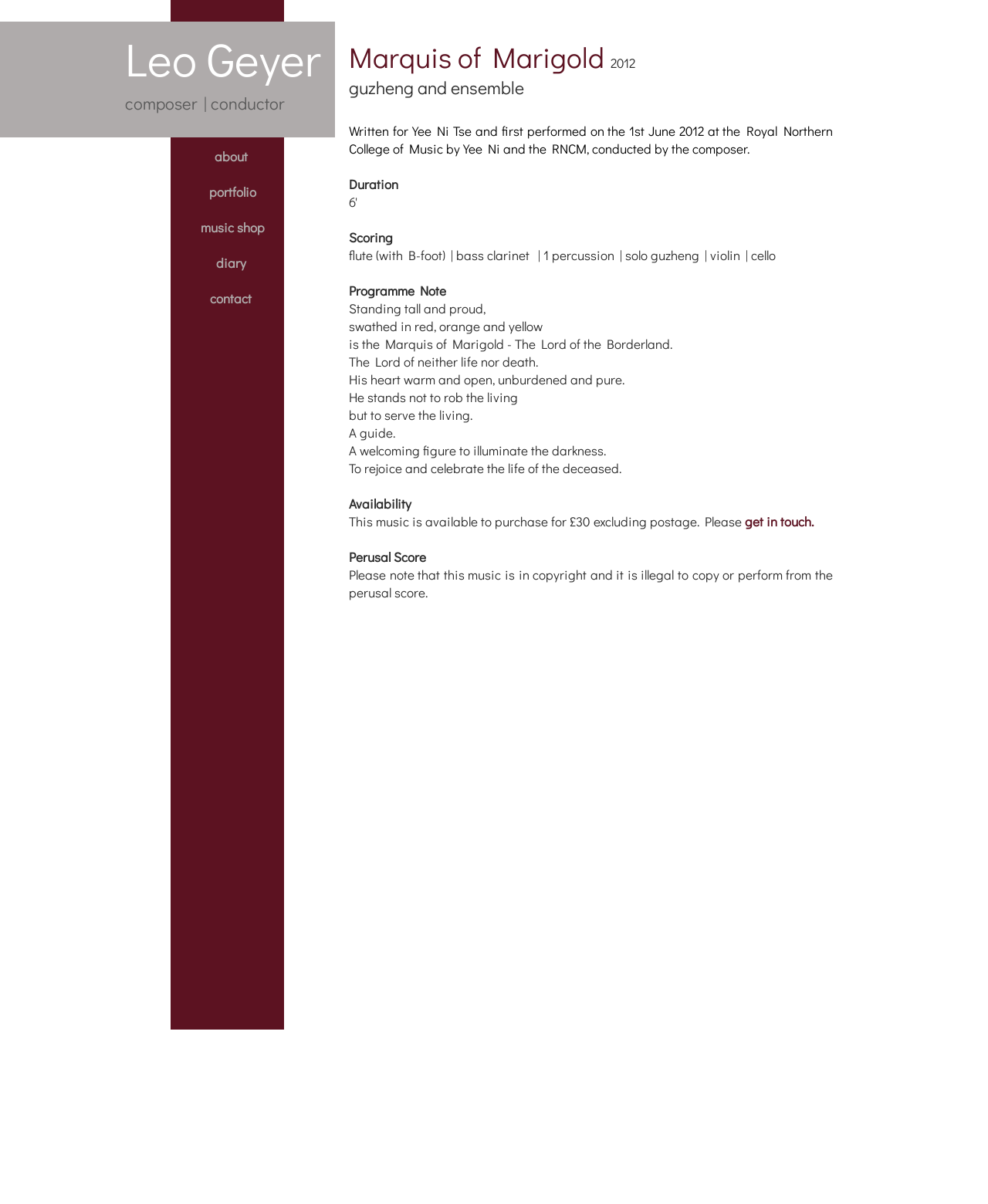What is the Marquis of Marigold?
Based on the visual information, provide a detailed and comprehensive answer.

The webpage describes the Marquis of Marigold as 'The Lord of the Borderland' in the Programme Note section, and also provides a poetic description of the character.